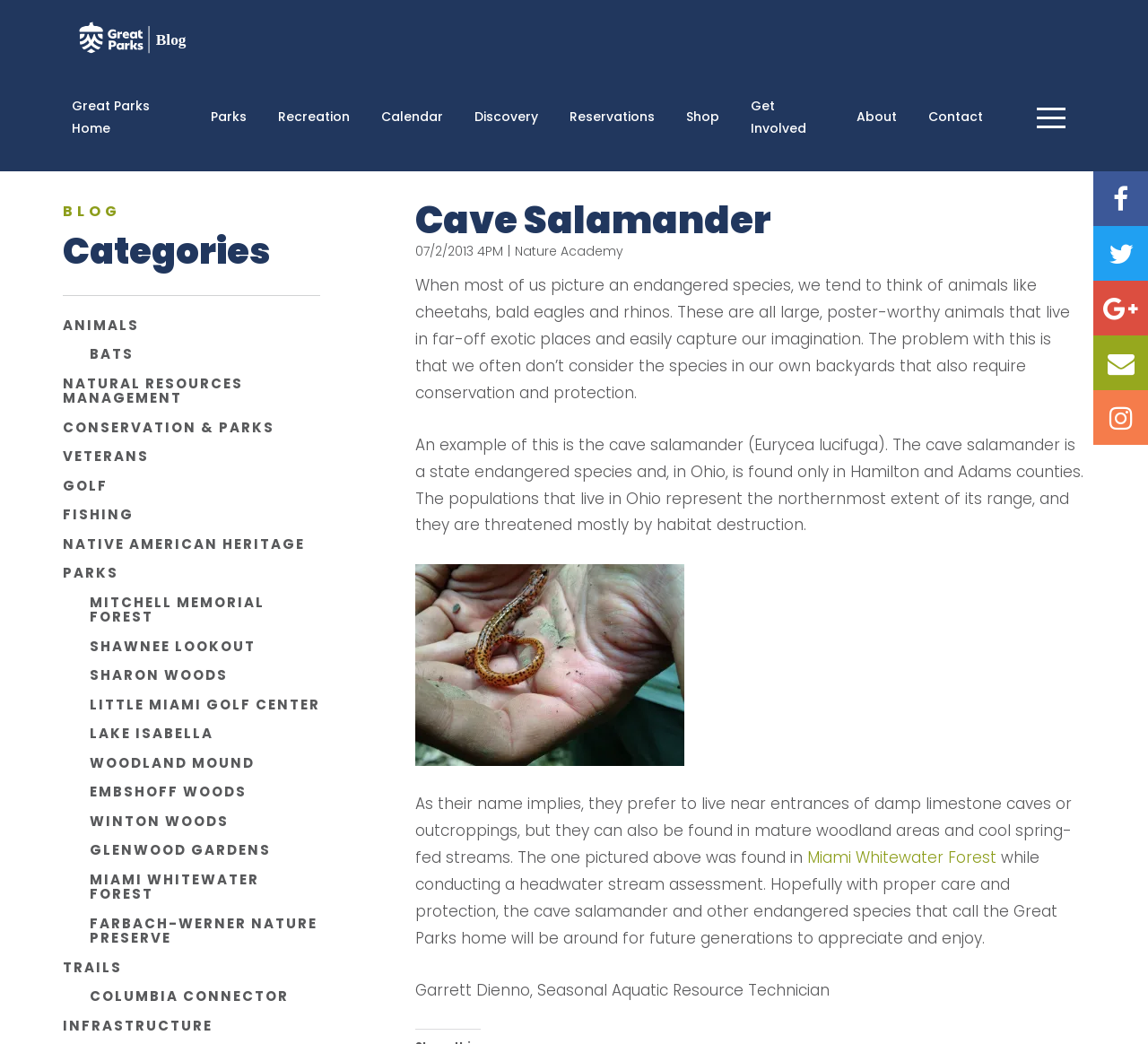Highlight the bounding box coordinates of the element you need to click to perform the following instruction: "Learn more about the Miami Whitewater Forest."

[0.703, 0.811, 0.868, 0.832]